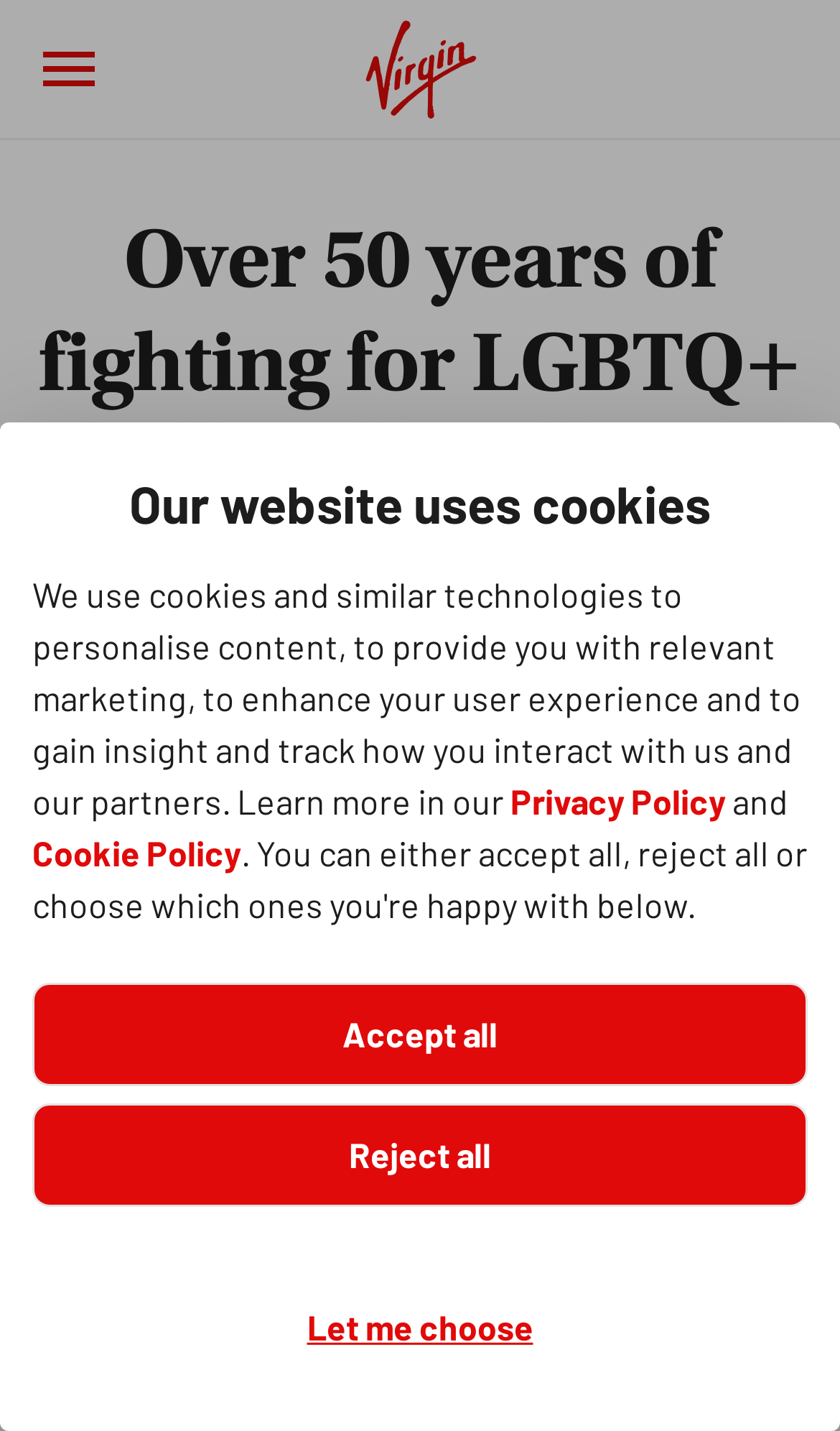What is the name of the person holding a tape recorder?
Please describe in detail the information shown in the image to answer the question.

I found an image on the webpage with a description 'A young Richard Branson holds a tape recorder for his interview with James Baldwin', so the person holding a tape recorder is Richard Branson.